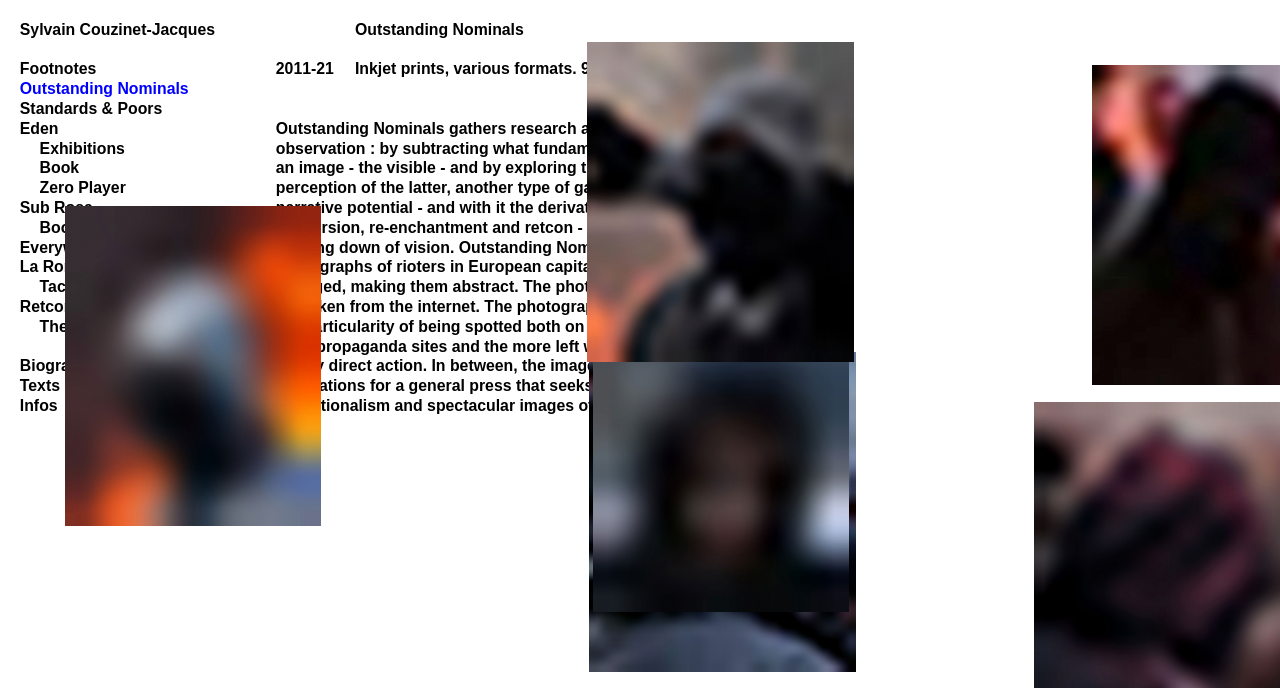Using the provided element description: "La Ronde de Nuit", determine the bounding box coordinates of the corresponding UI element in the screenshot.

[0.015, 0.376, 0.117, 0.4]